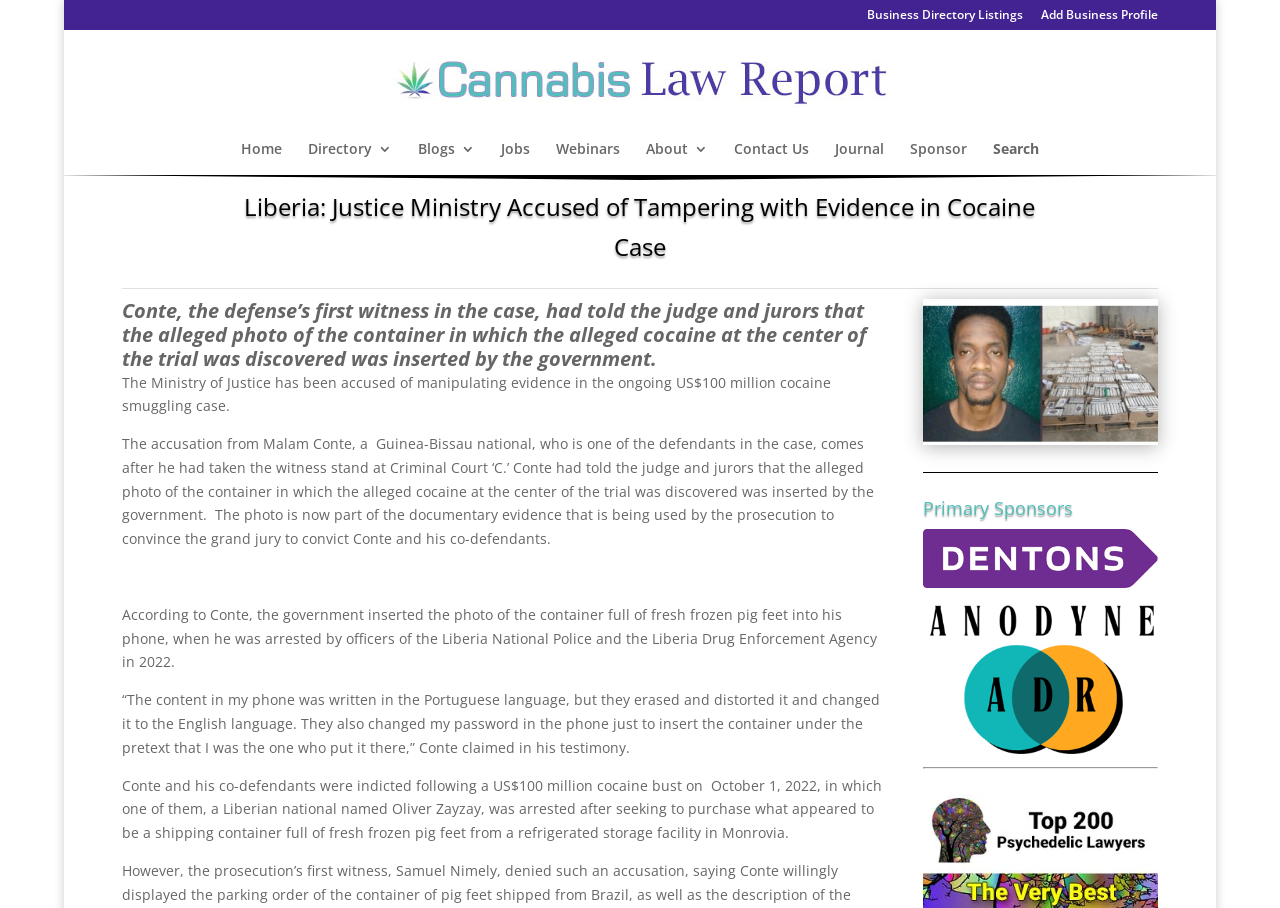Identify the bounding box coordinates of the clickable region to carry out the given instruction: "Visit 'Cannabis Law Report'".

[0.306, 0.08, 0.697, 0.1]